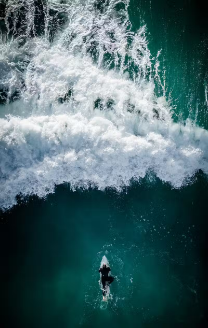What is Simon Brewer advocating for?
Answer the question with as much detail as possible.

According to the caption, Simon Brewer is a dedicated advocate for surfing, and his goal is to support British surfing's aspirations on the Olympic stage, implying that he is advocating for the inclusion of surfing in the Olympic Games.